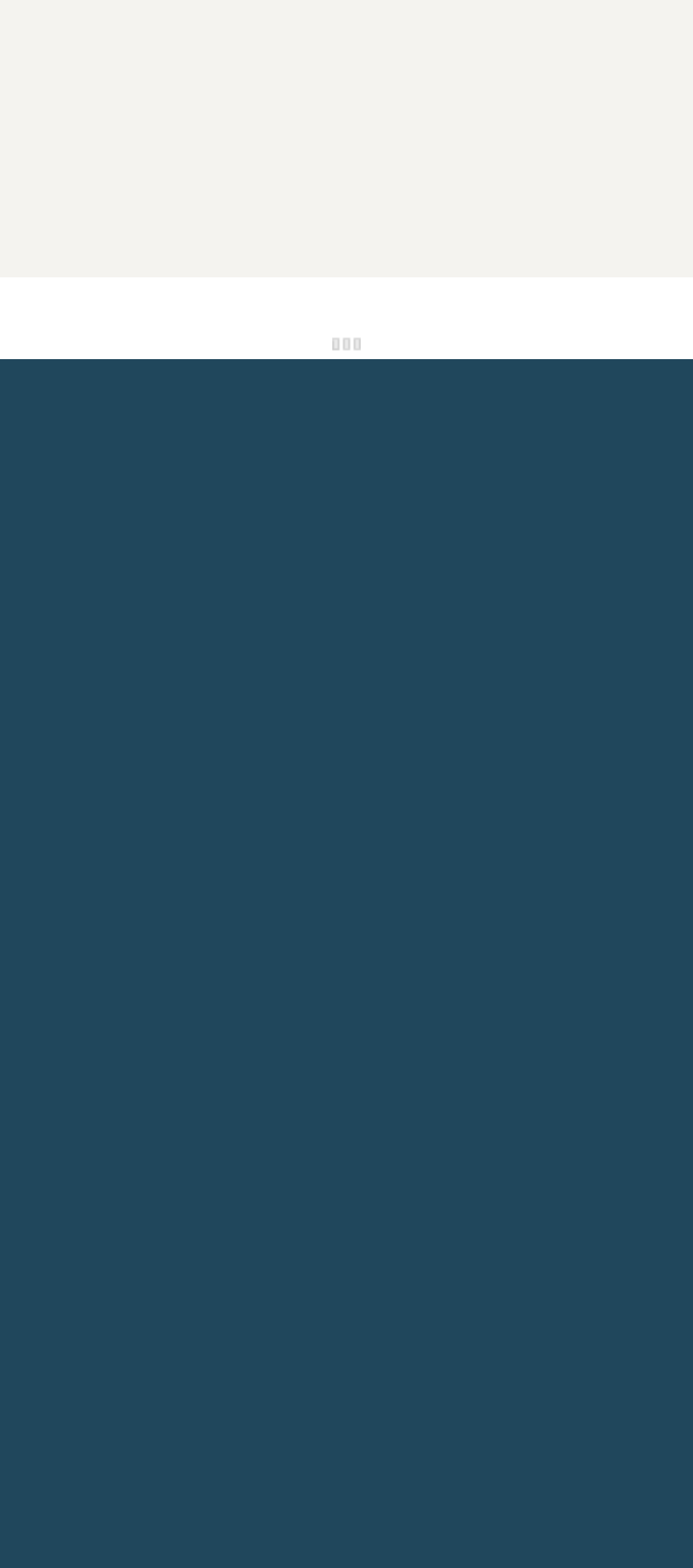Point out the bounding box coordinates of the section to click in order to follow this instruction: "Enter email address in the Keep Me Posted textbox".

[0.094, 0.812, 0.73, 0.856]